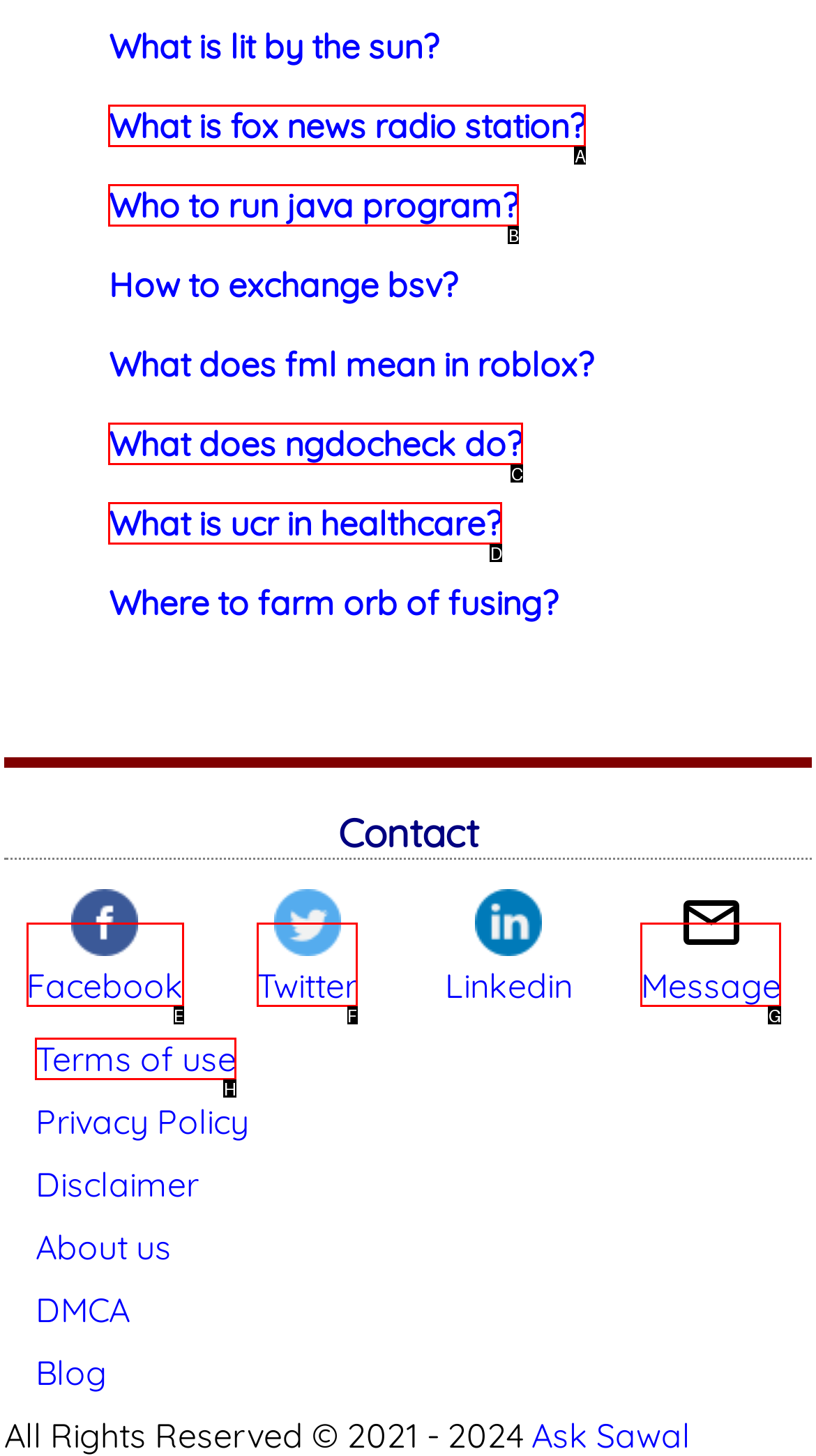Based on the element description: Terms of use, choose the best matching option. Provide the letter of the option directly.

H